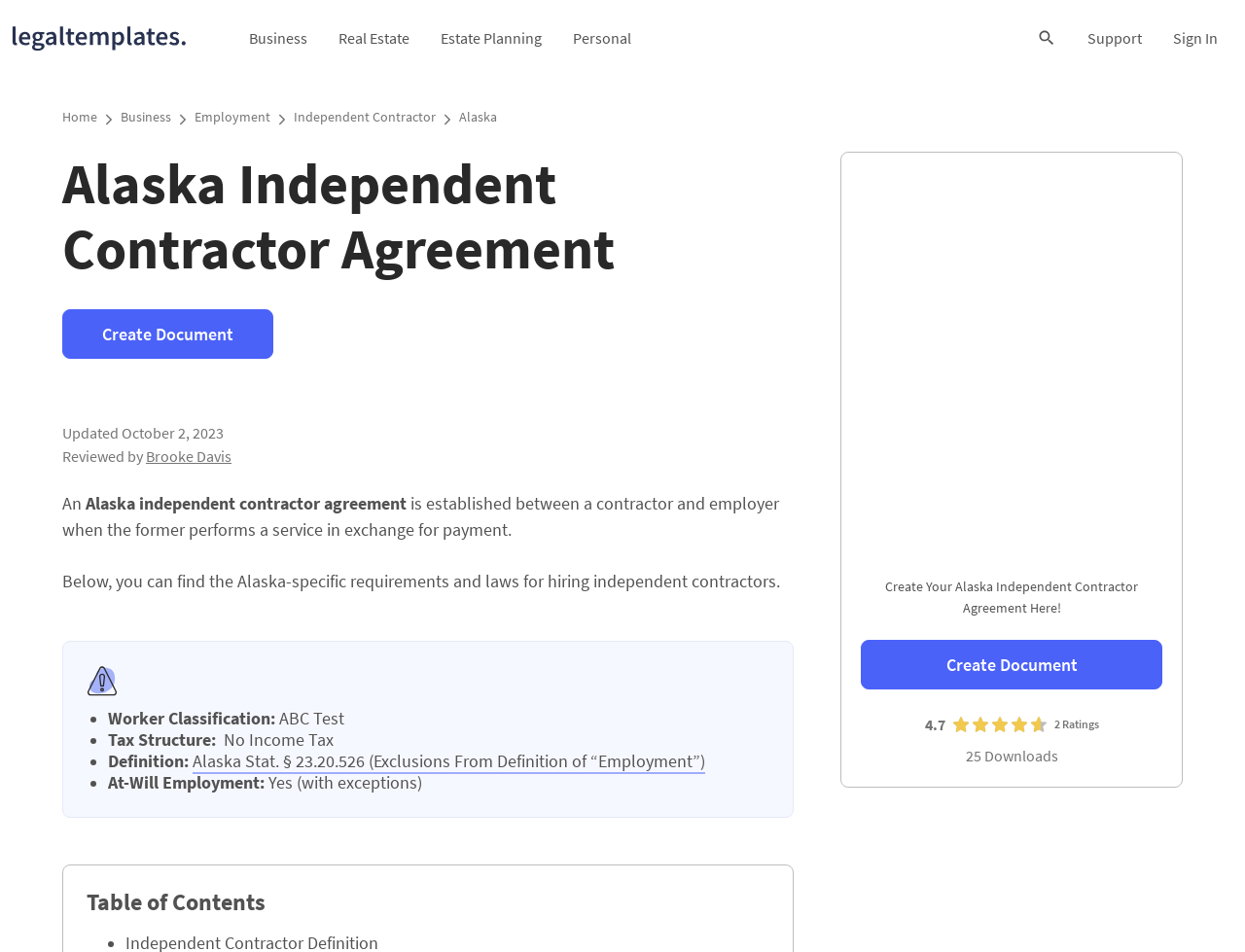Given the element description: "parent_node: Legal Templates title="Legal Templates"", predict the bounding box coordinates of this UI element. The coordinates must be four float numbers between 0 and 1, given as [left, top, right, bottom].

[0.009, 0.028, 0.15, 0.048]